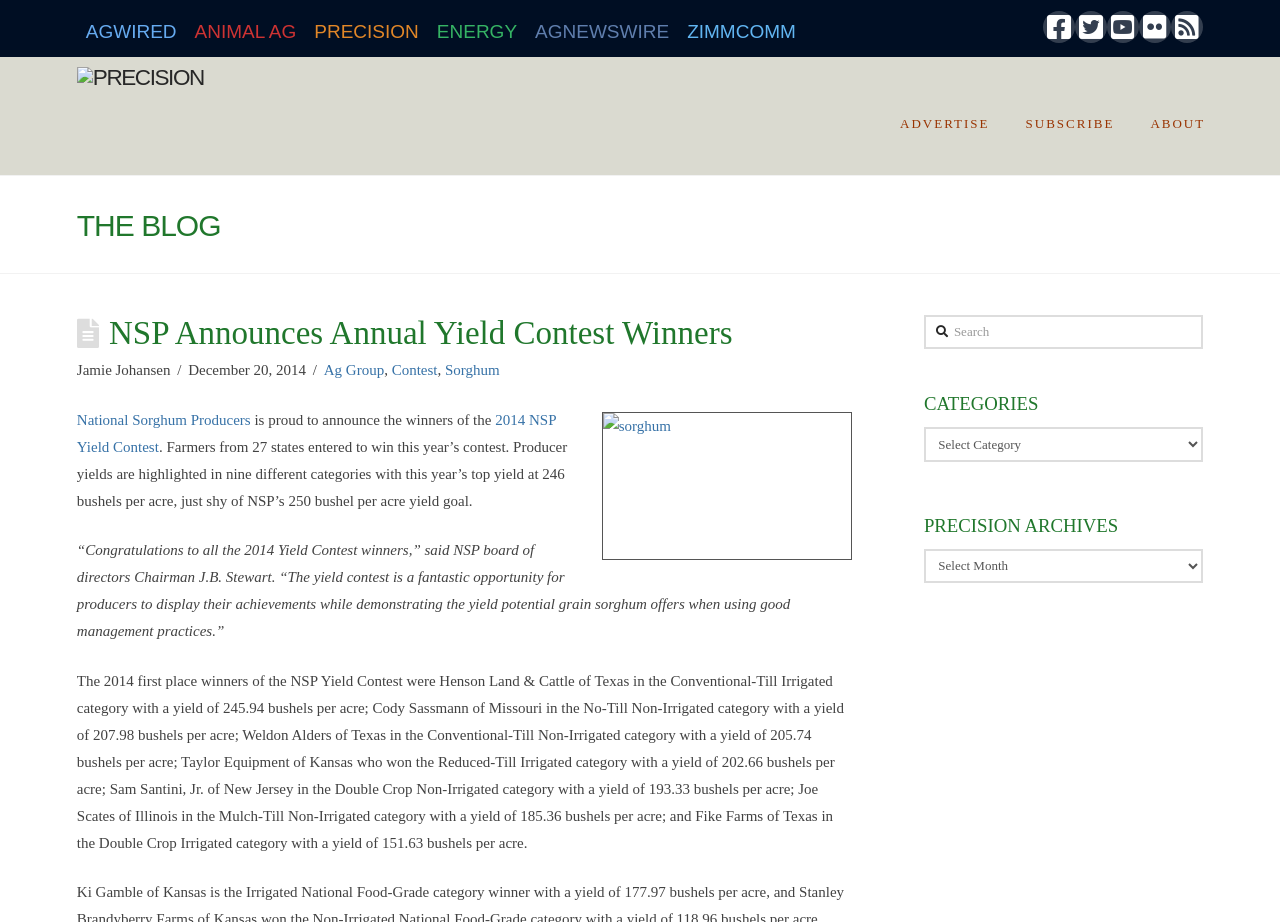What is the top yield achieved in the contest?
Please provide a full and detailed response to the question.

The top yield achieved in the contest can be found in the text 'this year’s top yield at 246 bushels per acre, just shy of NSP’s 250 bushel per acre yield goal'.